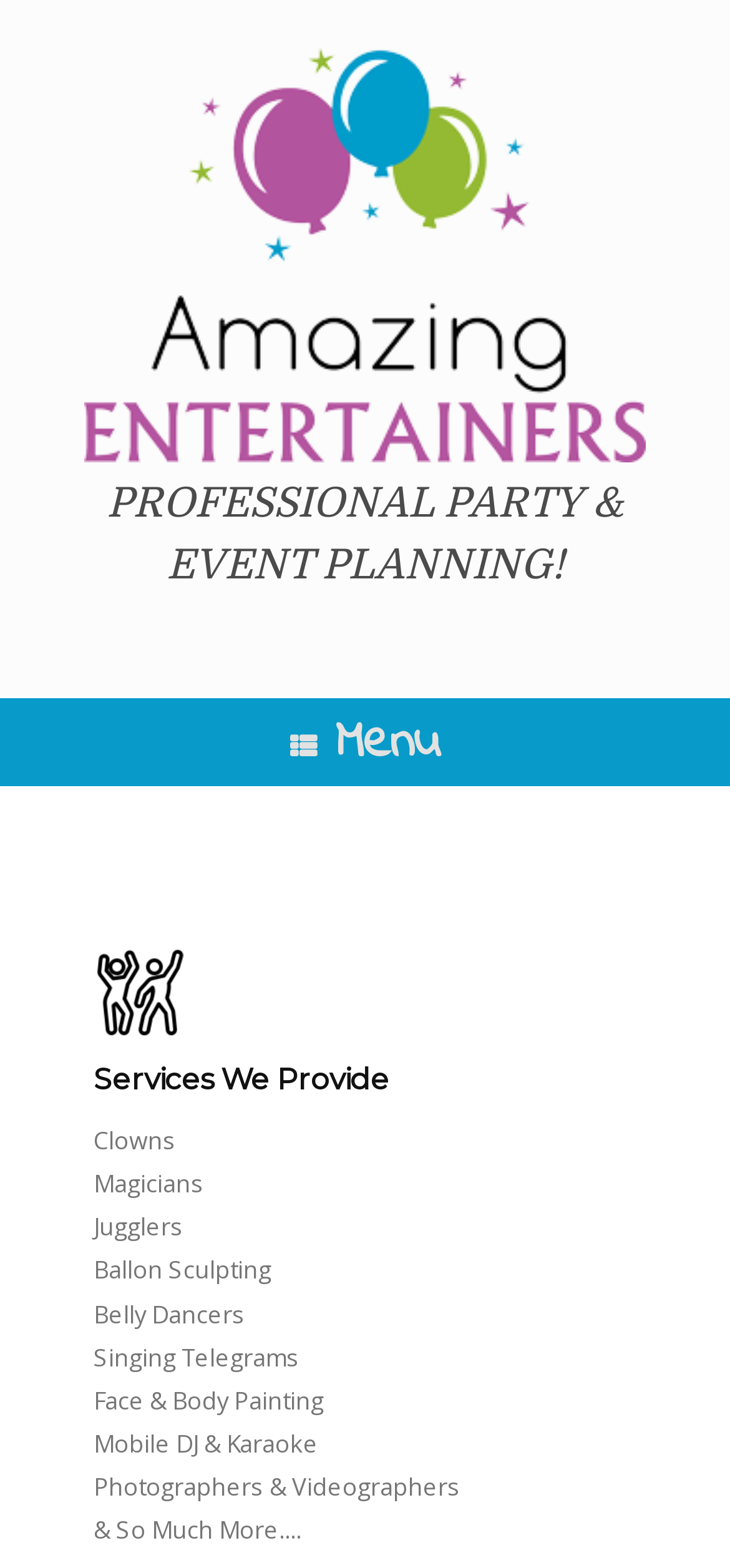Please answer the following question using a single word or phrase: 
What is the logo of Amazing Entertainers?

Amazing Entertainers Logo